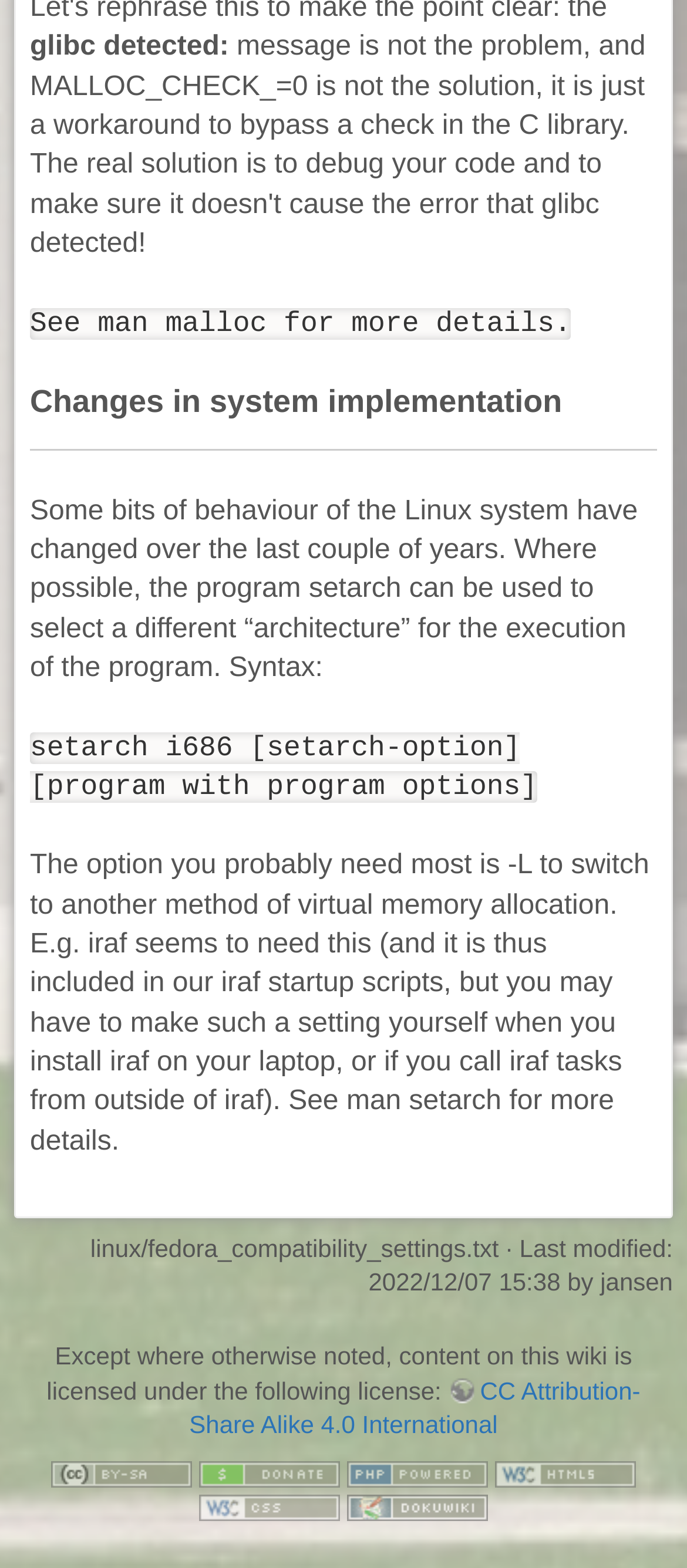Determine the bounding box of the UI element mentioned here: "title="Donate"". The coordinates must be in the format [left, top, right, bottom] with values ranging from 0 to 1.

[0.29, 0.93, 0.495, 0.948]